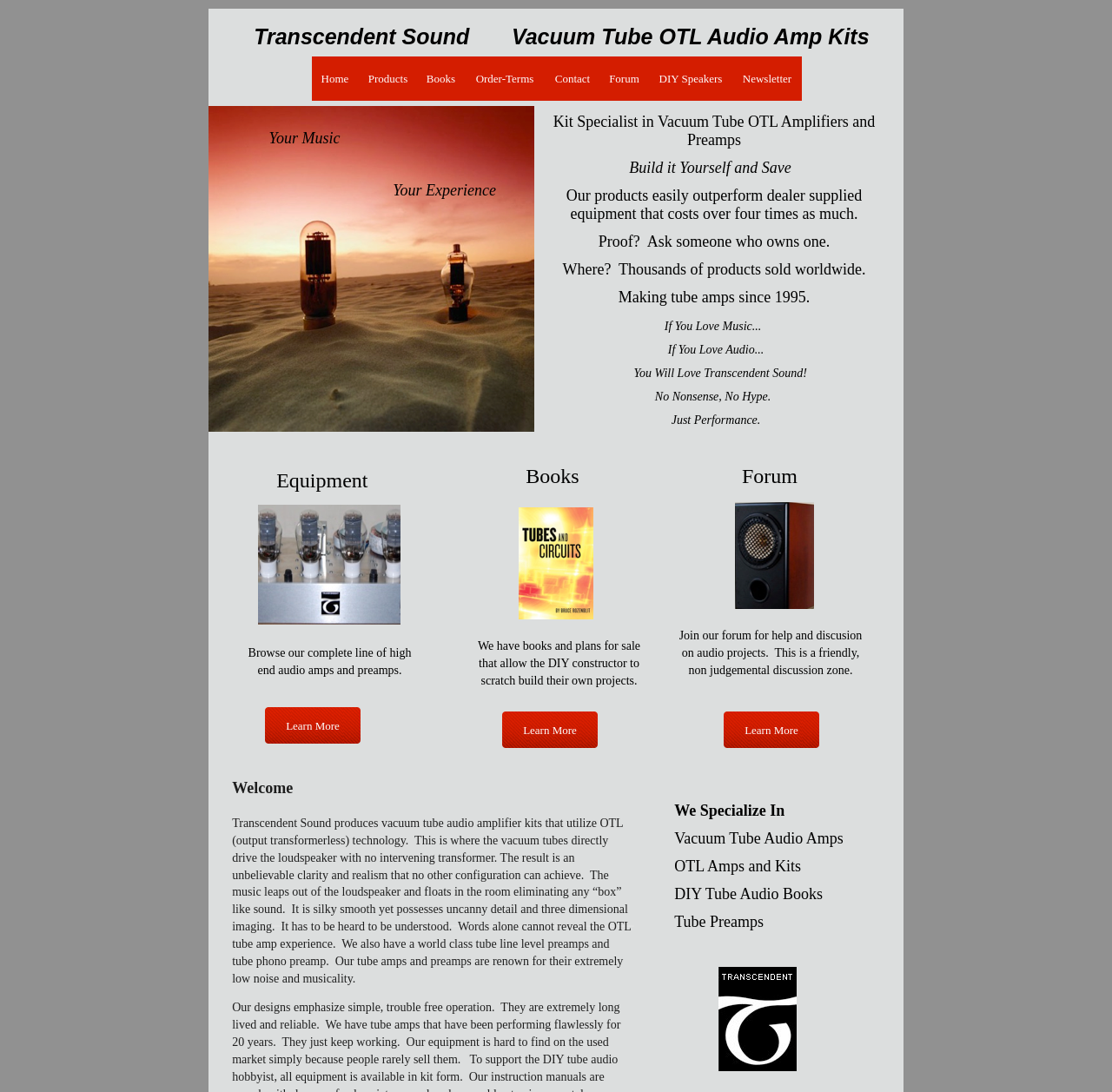Determine the coordinates of the bounding box that should be clicked to complete the instruction: "Click on Home". The coordinates should be represented by four float numbers between 0 and 1: [left, top, right, bottom].

[0.28, 0.051, 0.322, 0.092]